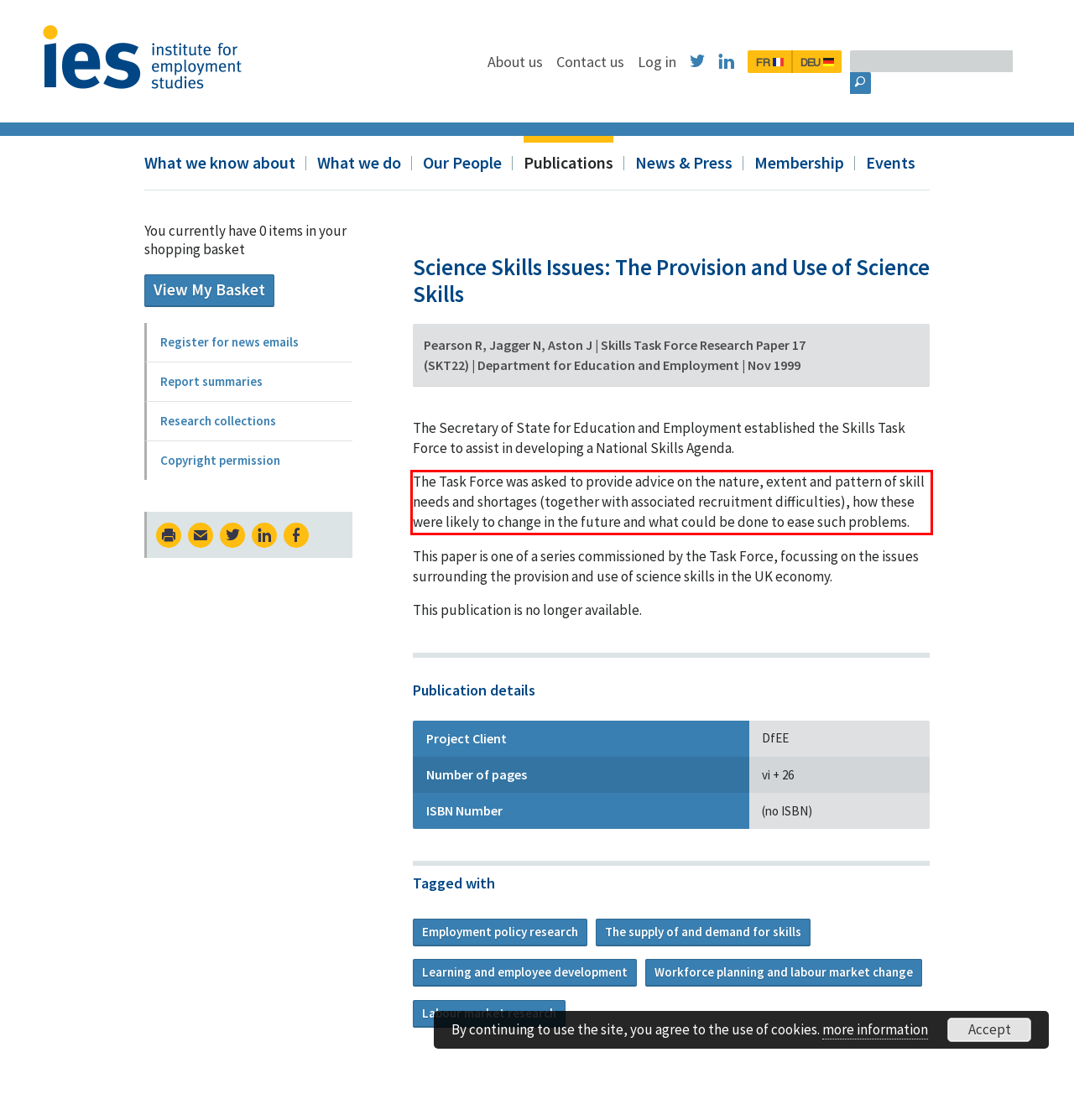Using the provided webpage screenshot, recognize the text content in the area marked by the red bounding box.

The Task Force was asked to provide advice on the nature, extent and pattern of skill needs and shortages (together with associated recruitment difficulties), how these were likely to change in the future and what could be done to ease such problems.